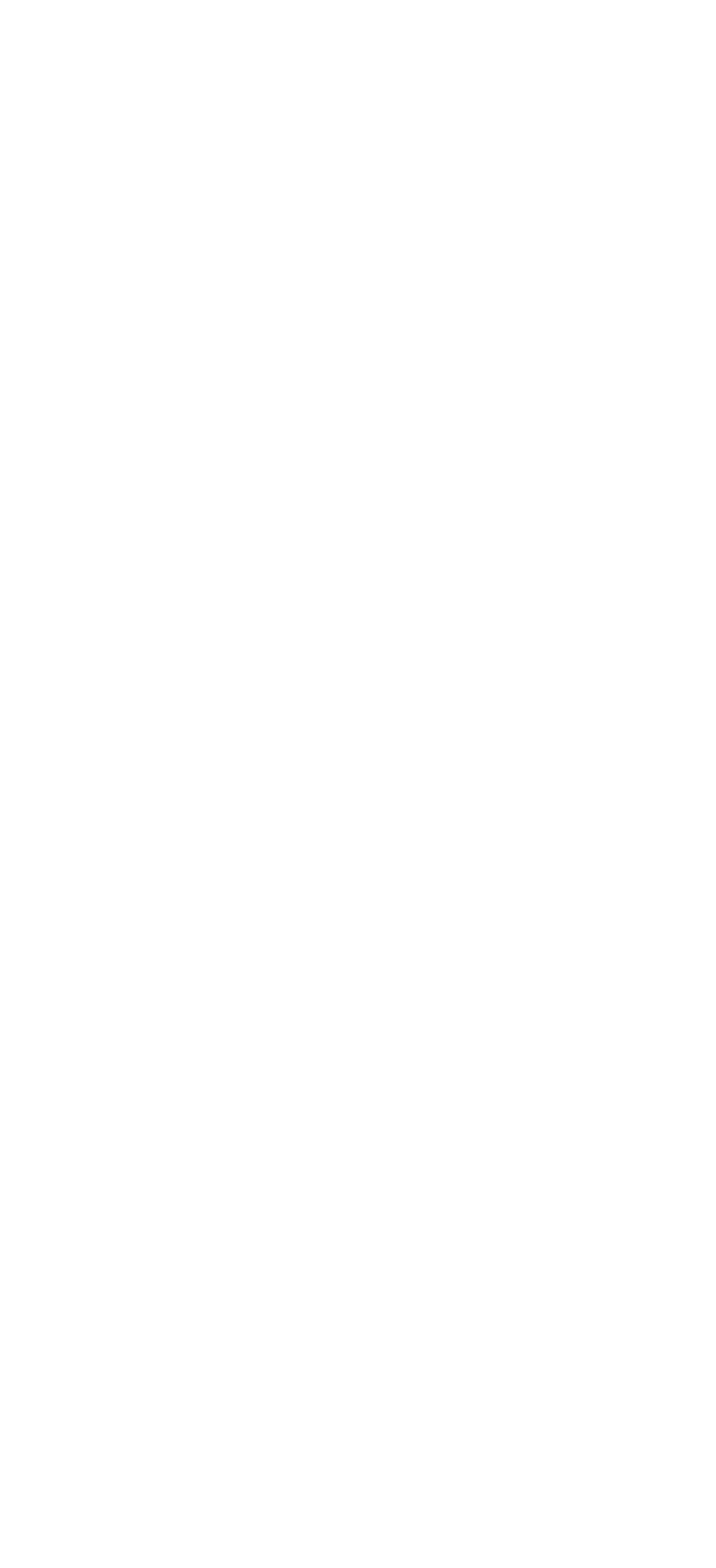Please locate the UI element described by "Cookie Settings" and provide its bounding box coordinates.

[0.064, 0.865, 0.548, 0.902]